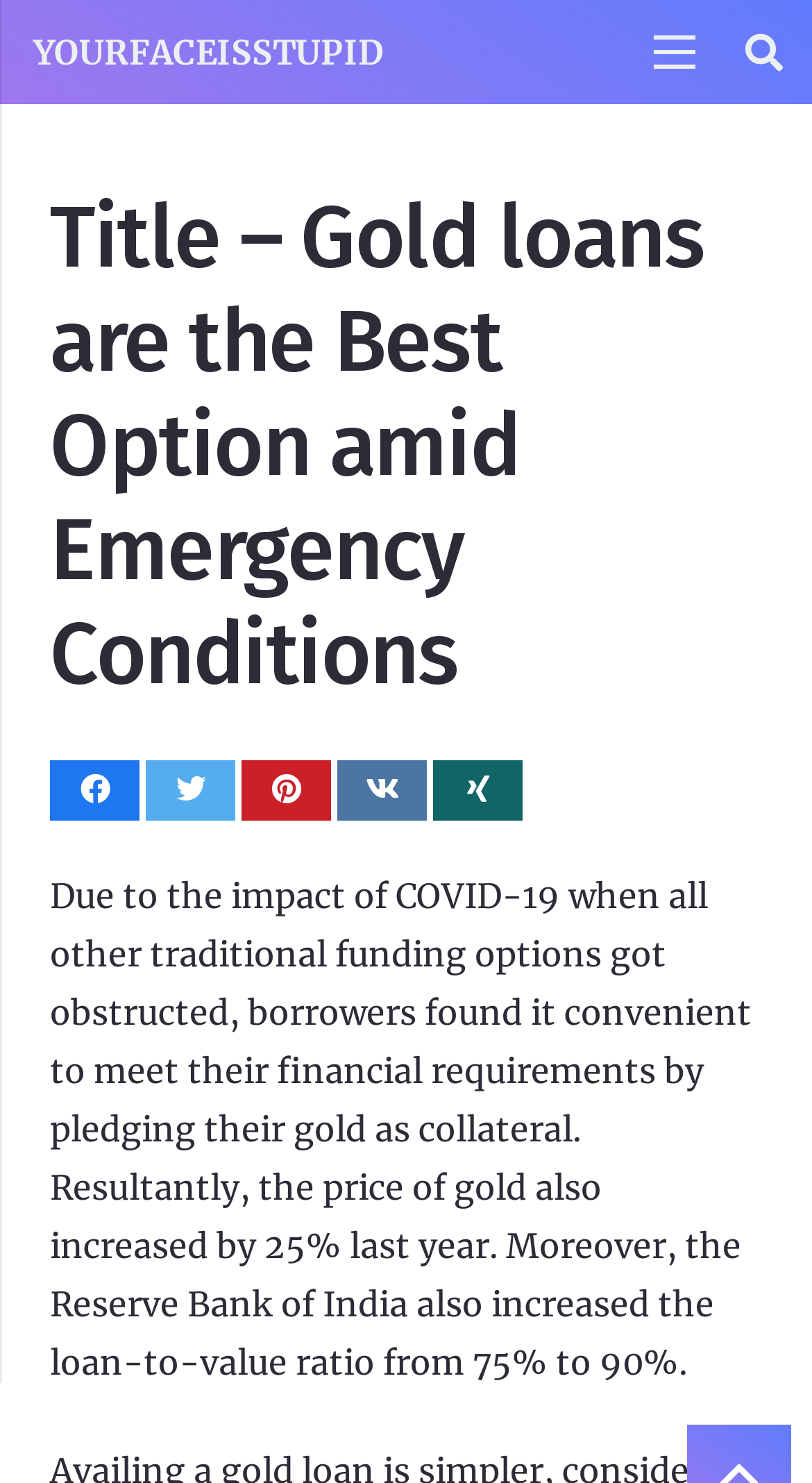Determine the main headline of the webpage and provide its text.

Title – Gold loans are the Best Option amid Emergency Conditions